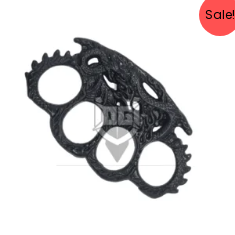Give a detailed account of what is happening in the image.

This image features a unique and intricately designed black scorpion knuckle, a popular self-defense accessory that combines aesthetic appeal with functionality. The knuckle boasts a scorpion motif, which adds a fierce, edgy look. It is currently advertised as part of a sale, emphasized by a bold "Sale!" label in the top right corner. Such items are often sought after for personal security and collector's purposes, making them an interesting addition to any accessory collection.